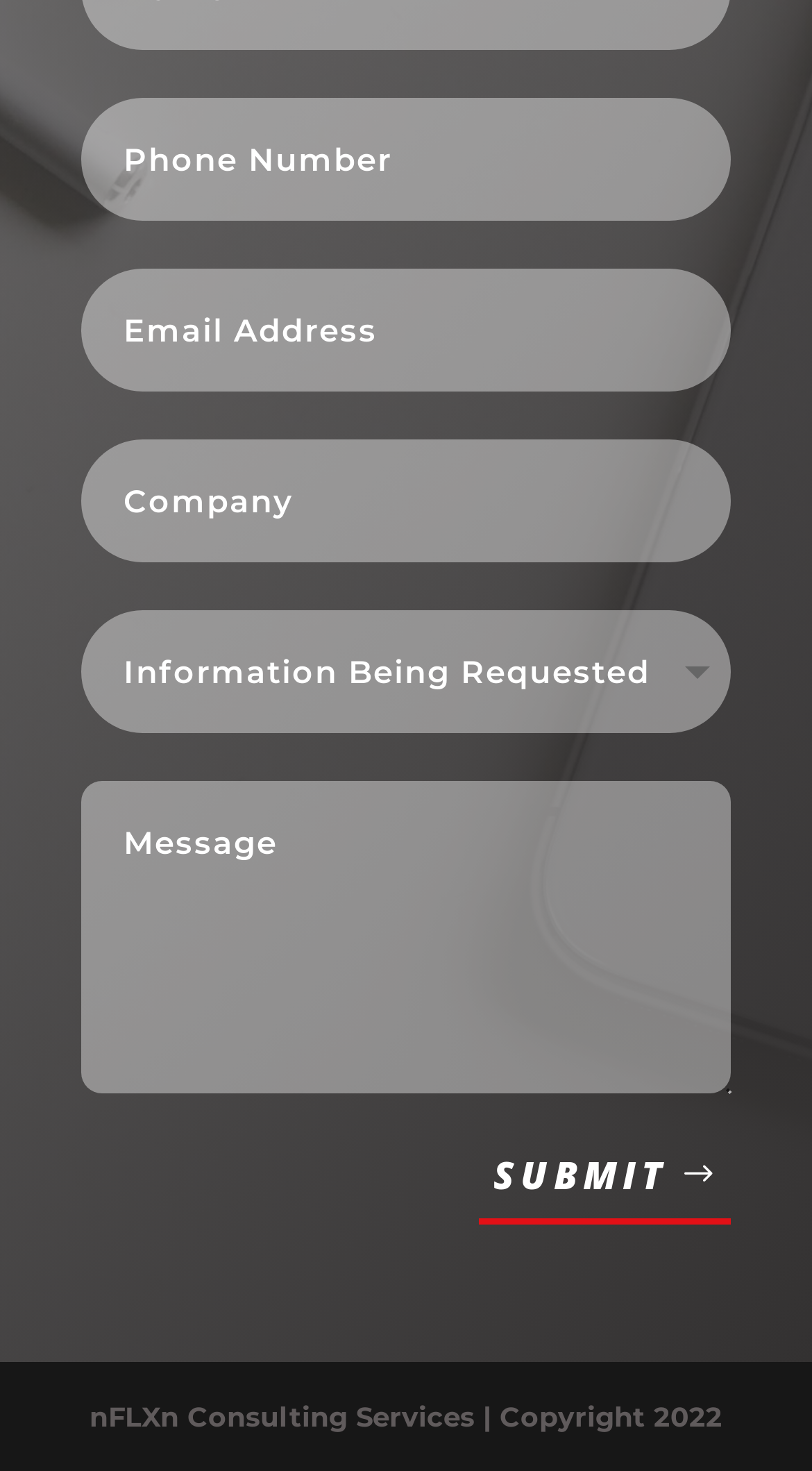How many interactive elements are there?
With the help of the image, please provide a detailed response to the question.

I counted the number of interactive elements, including textboxes, combobox, and button, and there are six of them in total.